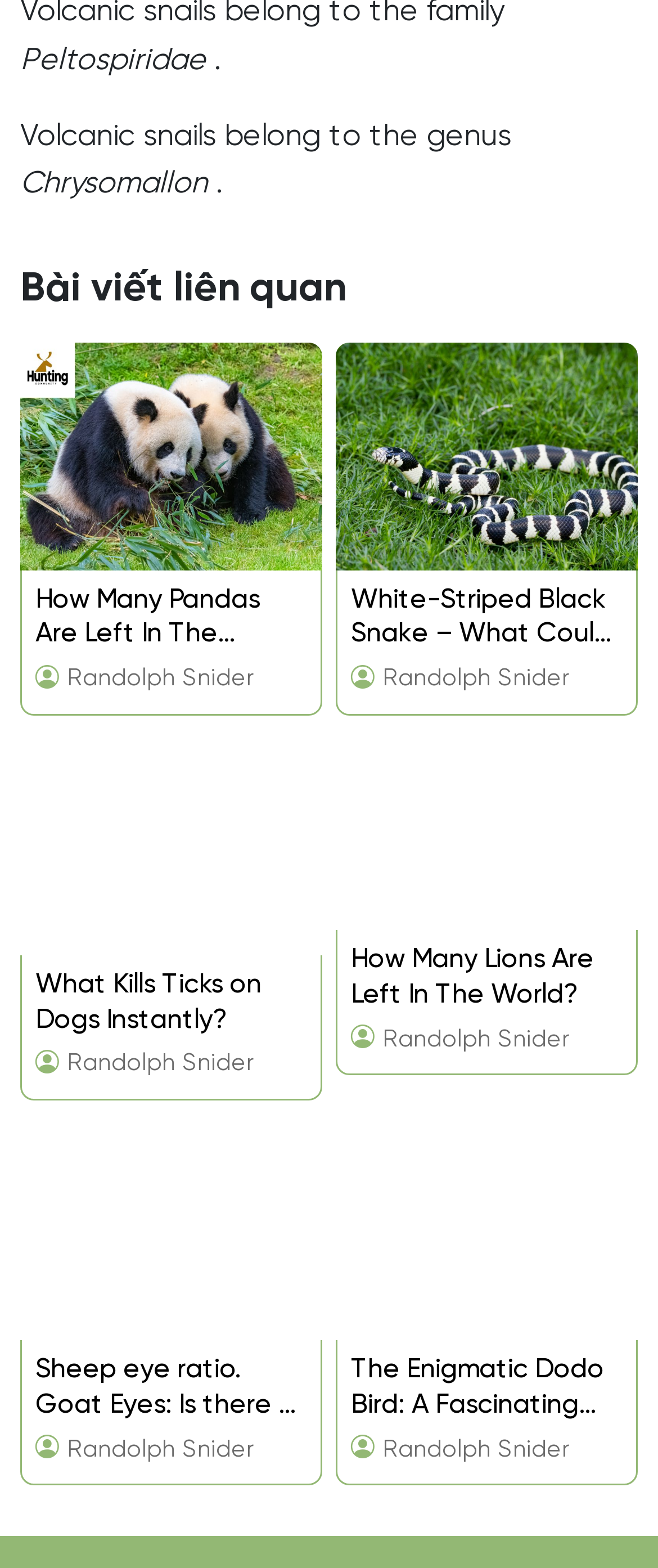Determine the bounding box coordinates of the section to be clicked to follow the instruction: "Click on the link 'How many pandas are left in the world?'". The coordinates should be given as four float numbers between 0 and 1, formatted as [left, top, right, bottom].

[0.031, 0.281, 0.49, 0.3]